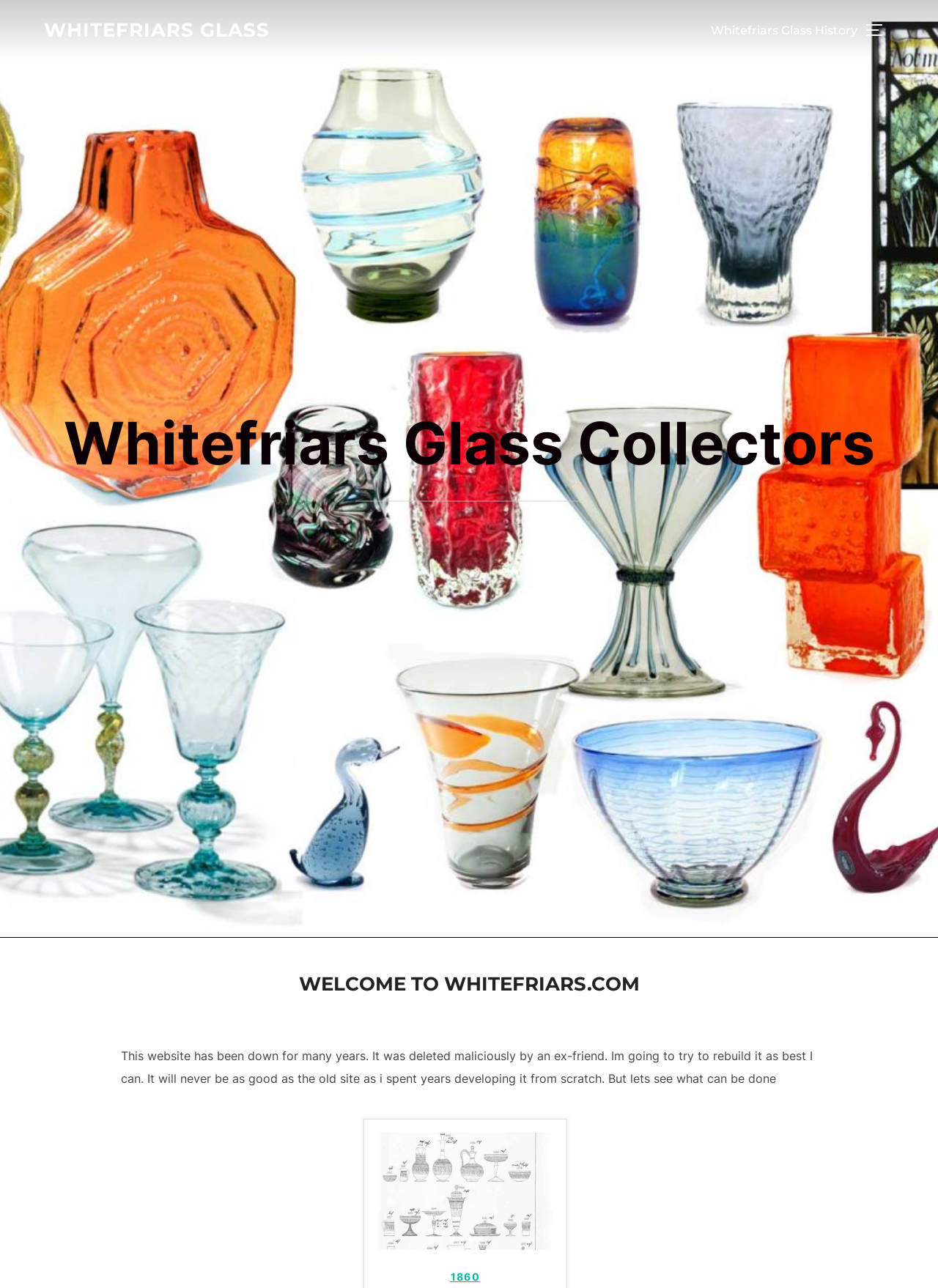Determine the bounding box for the described HTML element: "Whitefriars Glass". Ensure the coordinates are four float numbers between 0 and 1 in the format [left, top, right, bottom].

[0.047, 0.01, 0.288, 0.037]